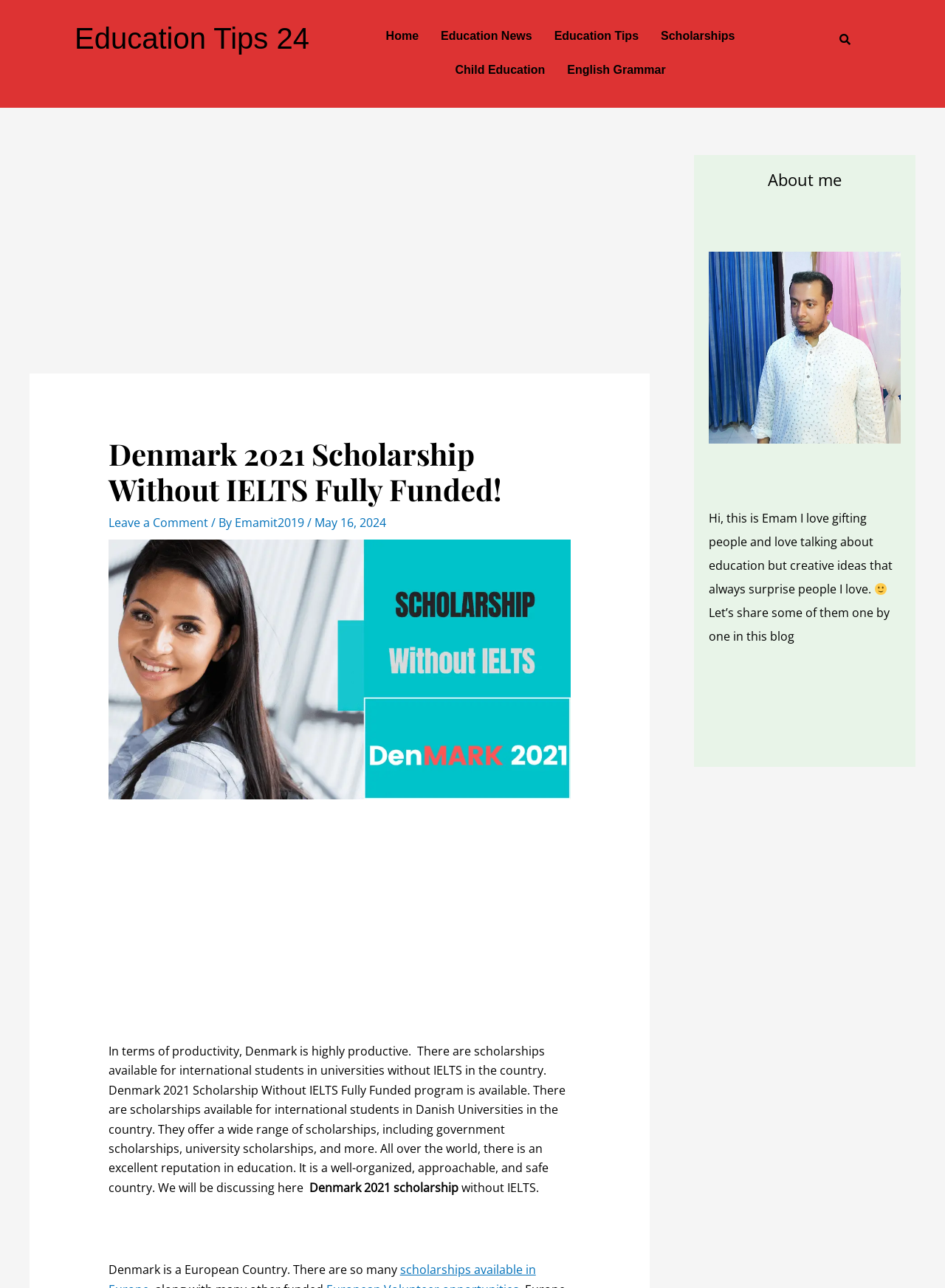Pinpoint the bounding box coordinates of the clickable area needed to execute the instruction: "Leave a comment". The coordinates should be specified as four float numbers between 0 and 1, i.e., [left, top, right, bottom].

[0.115, 0.4, 0.22, 0.412]